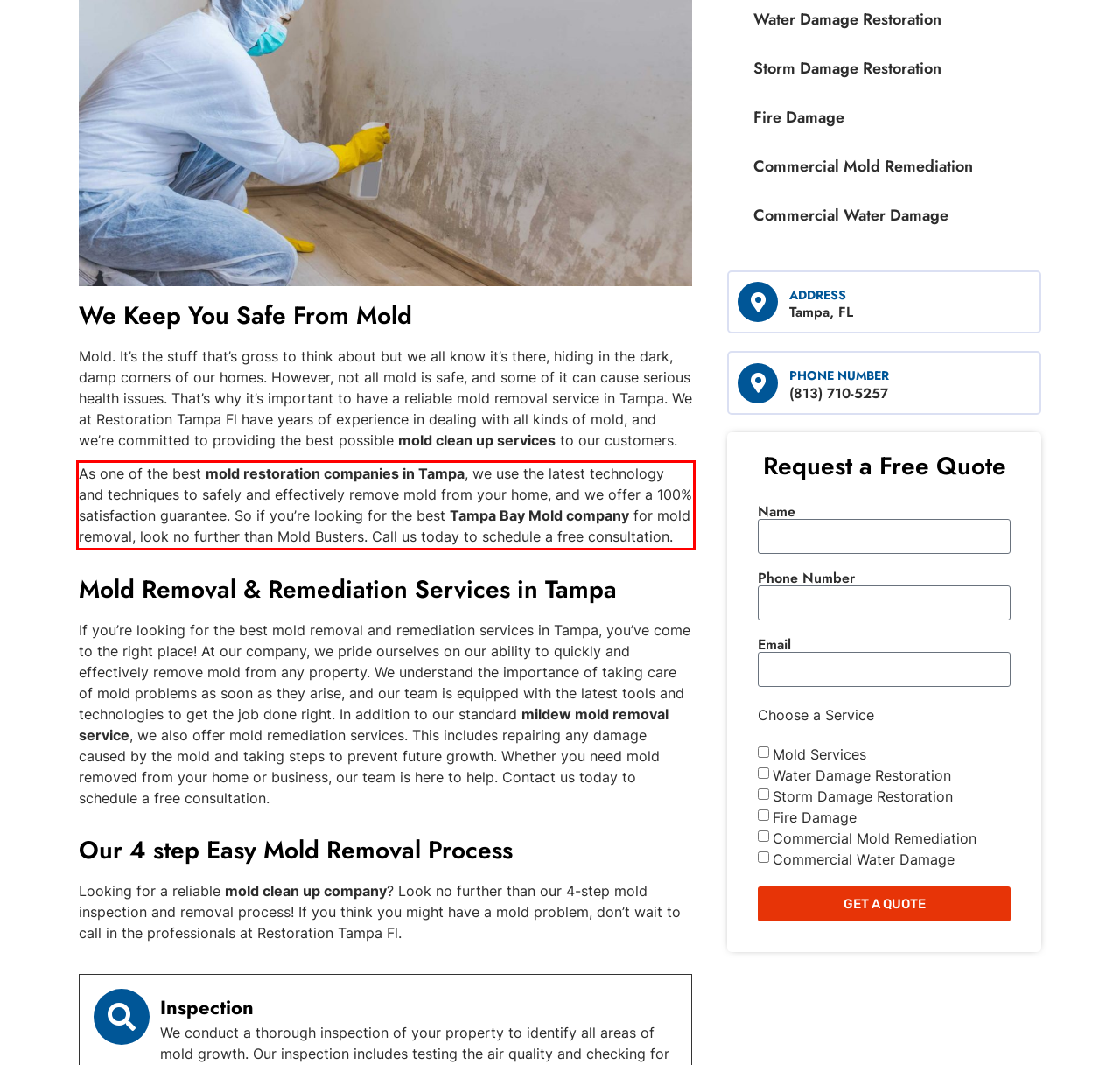You are provided with a screenshot of a webpage that includes a UI element enclosed in a red rectangle. Extract the text content inside this red rectangle.

As one of the best mold restoration companies in Tampa, we use the latest technology and techniques to safely and effectively remove mold from your home, and we offer a 100% satisfaction guarantee. So if you’re looking for the best Tampa Bay Mold company for mold removal, look no further than Mold Busters. Call us today to schedule a free consultation.